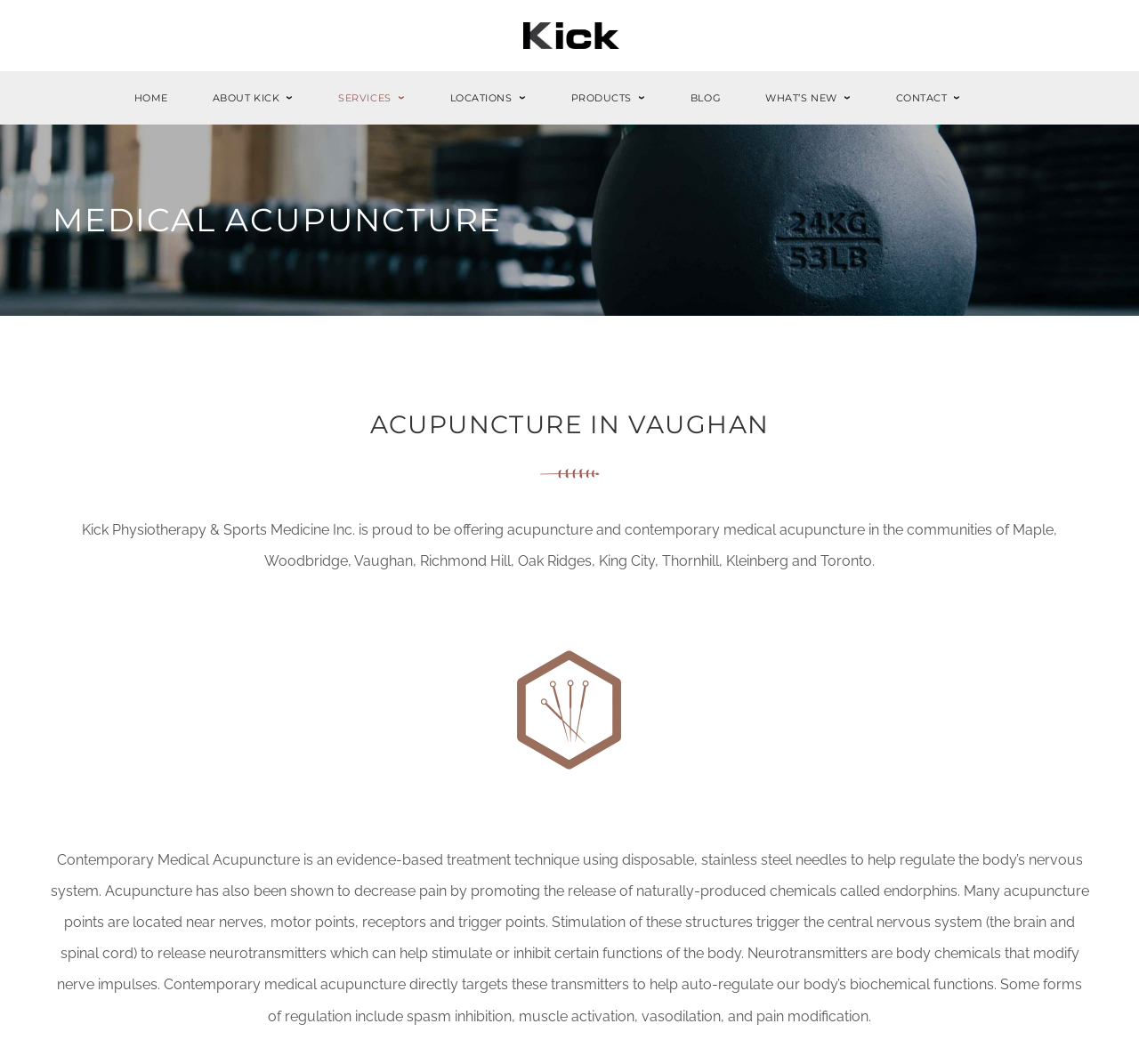Illustrate the webpage with a detailed description.

The webpage is about Kick Physiotherapy & Sports Medicine Inc., specifically highlighting their acupuncture services in Vaughan. At the top, there is a logo and a link to the company's homepage, situated near the top left corner of the page. Below the logo, there is a navigation menu with eight links: HOME, ABOUT KICK, SERVICES, LOCATIONS, PRODUCTS, BLOG, WHAT'S NEW, and CONTACT. These links are aligned horizontally and take up about a quarter of the page's width.

The main content of the page is divided into two sections. The first section has a heading "MEDICAL ACUPUNCTURE" and a subheading "ACUPUNCTURE IN VAUGHAN" in a larger font size. Below the subheading, there is a paragraph of text that introduces Kick Physiotherapy & Sports Medicine Inc. and their acupuncture services in various communities, including Maple, Woodbridge, Vaughan, and others.

The second section has a detailed description of Contemporary Medical Acupuncture, which is an evidence-based treatment technique that uses disposable needles to regulate the body's nervous system and decrease pain. The text explains how acupuncture works, including the stimulation of nerves, motor points, receptors, and trigger points, and how it can help regulate the body's biochemical functions.

Throughout the page, there are no prominent images, but there is a small logo image at the top. The overall layout is clean, with clear headings and concise text, making it easy to navigate and read.